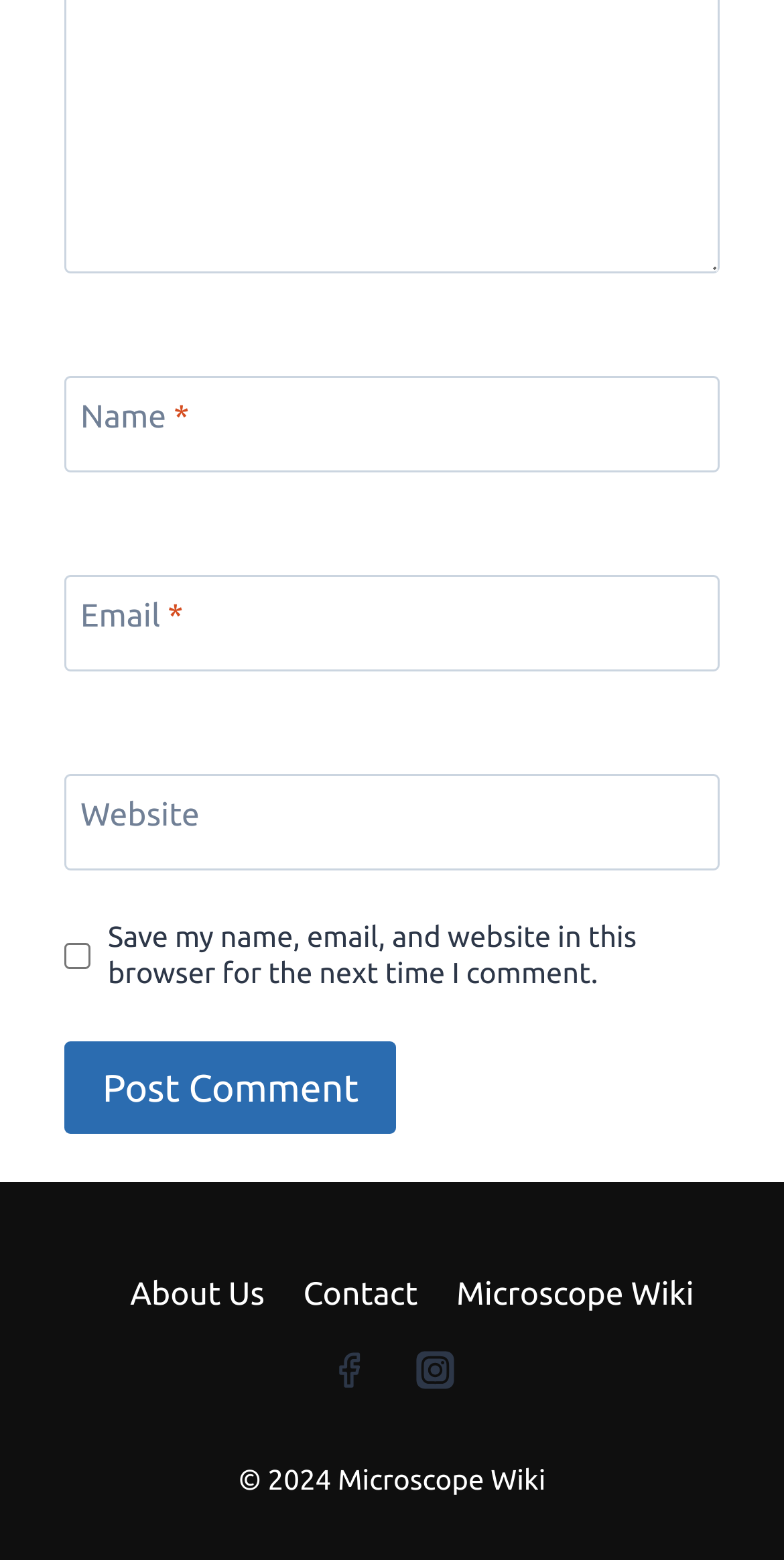What is the purpose of the checkbox?
Using the image, give a concise answer in the form of a single word or short phrase.

Save comment info